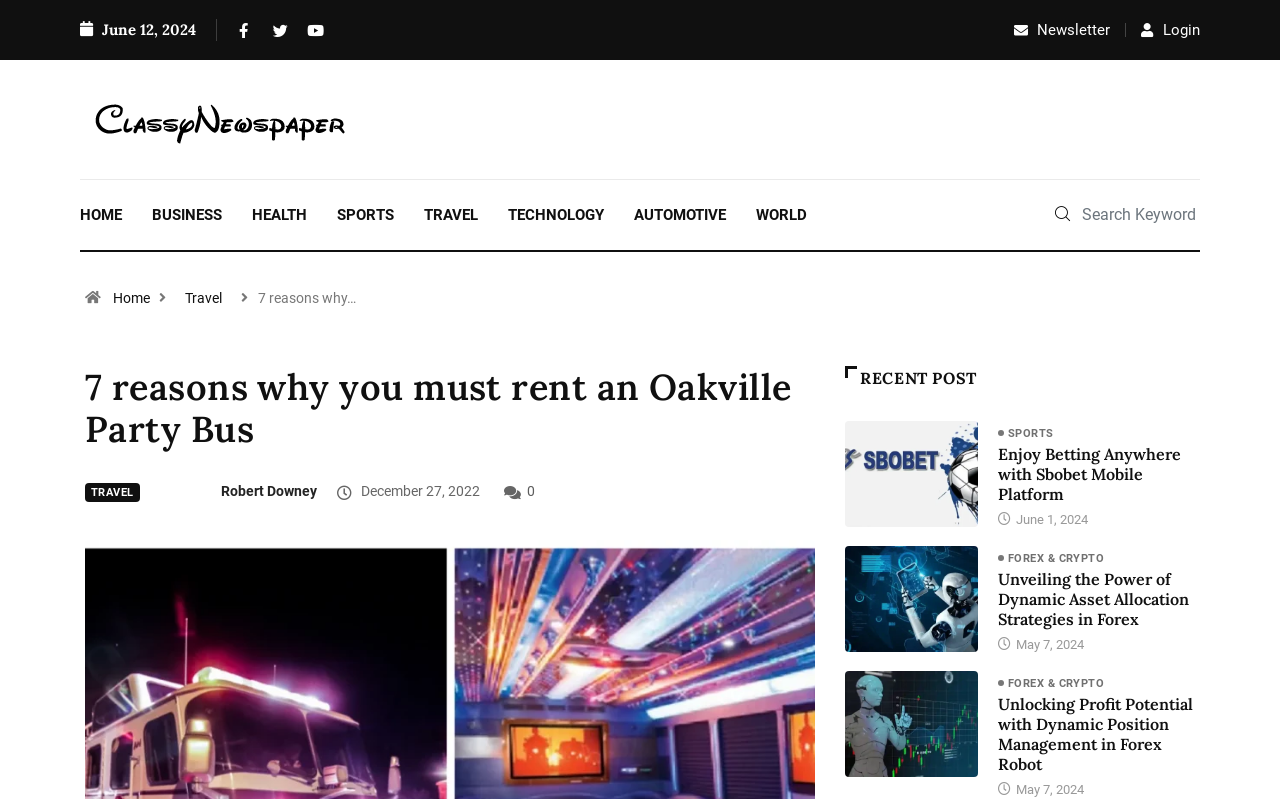Please provide the bounding box coordinates for the element that needs to be clicked to perform the instruction: "Go to Facebook". The coordinates must consist of four float numbers between 0 and 1, formatted as [left, top, right, bottom].

[0.181, 0.019, 0.197, 0.056]